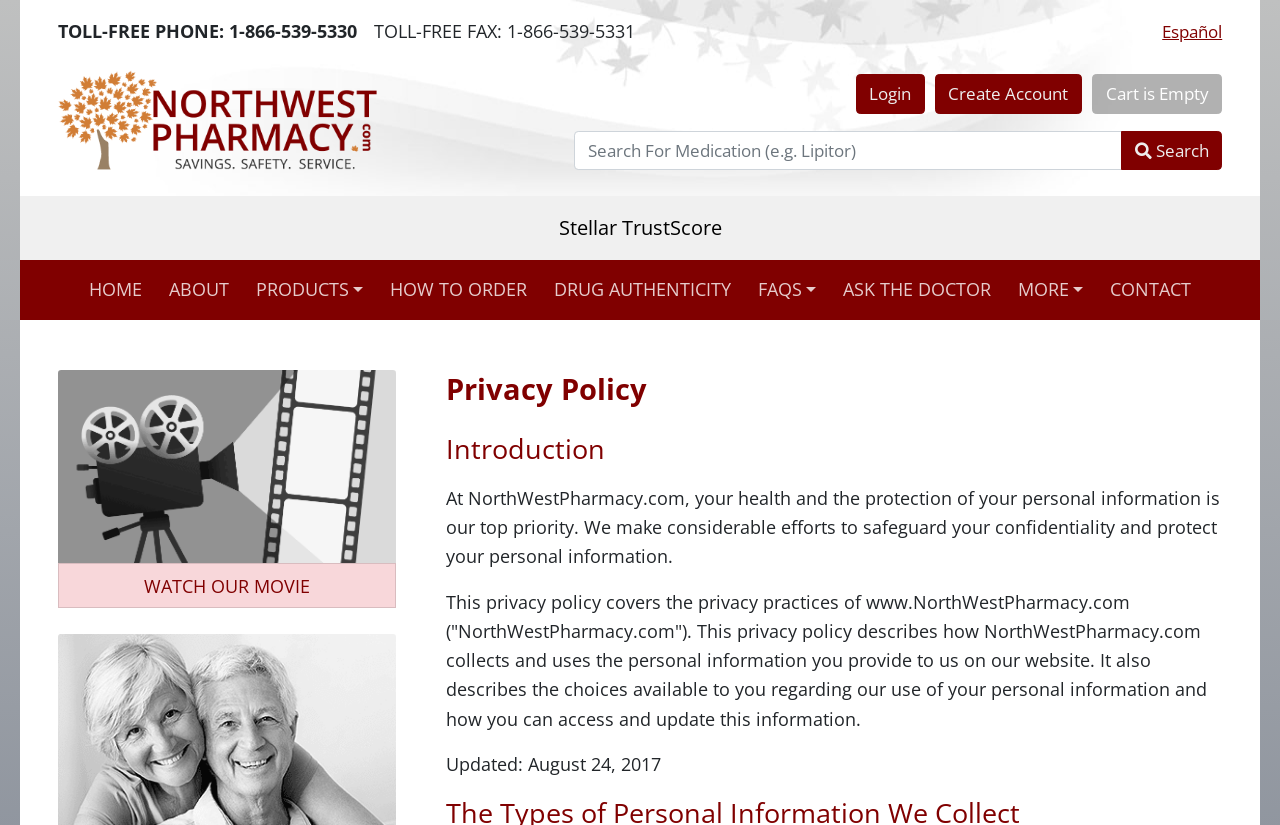Identify the bounding box coordinates necessary to click and complete the given instruction: "Go to login page".

[0.668, 0.09, 0.723, 0.138]